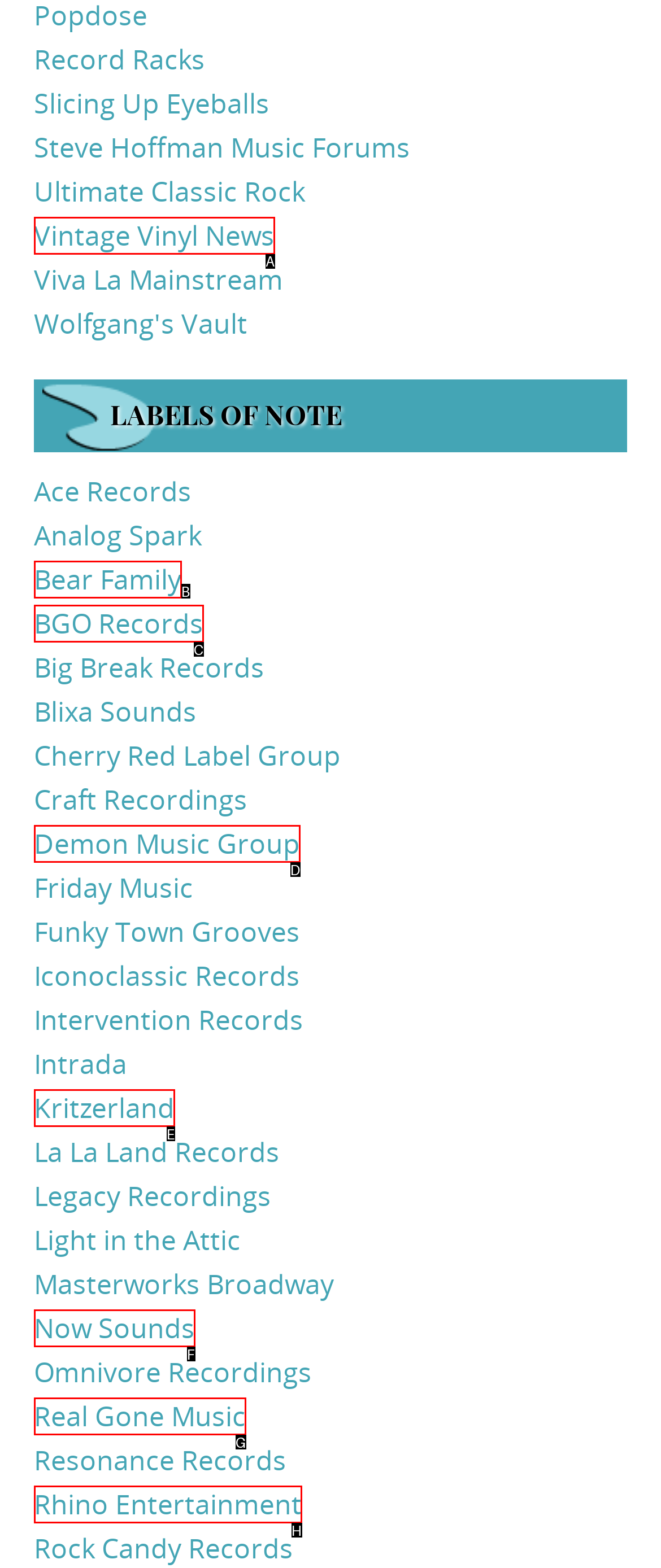Identify the HTML element that corresponds to the following description: Kritzerland Provide the letter of the best matching option.

E